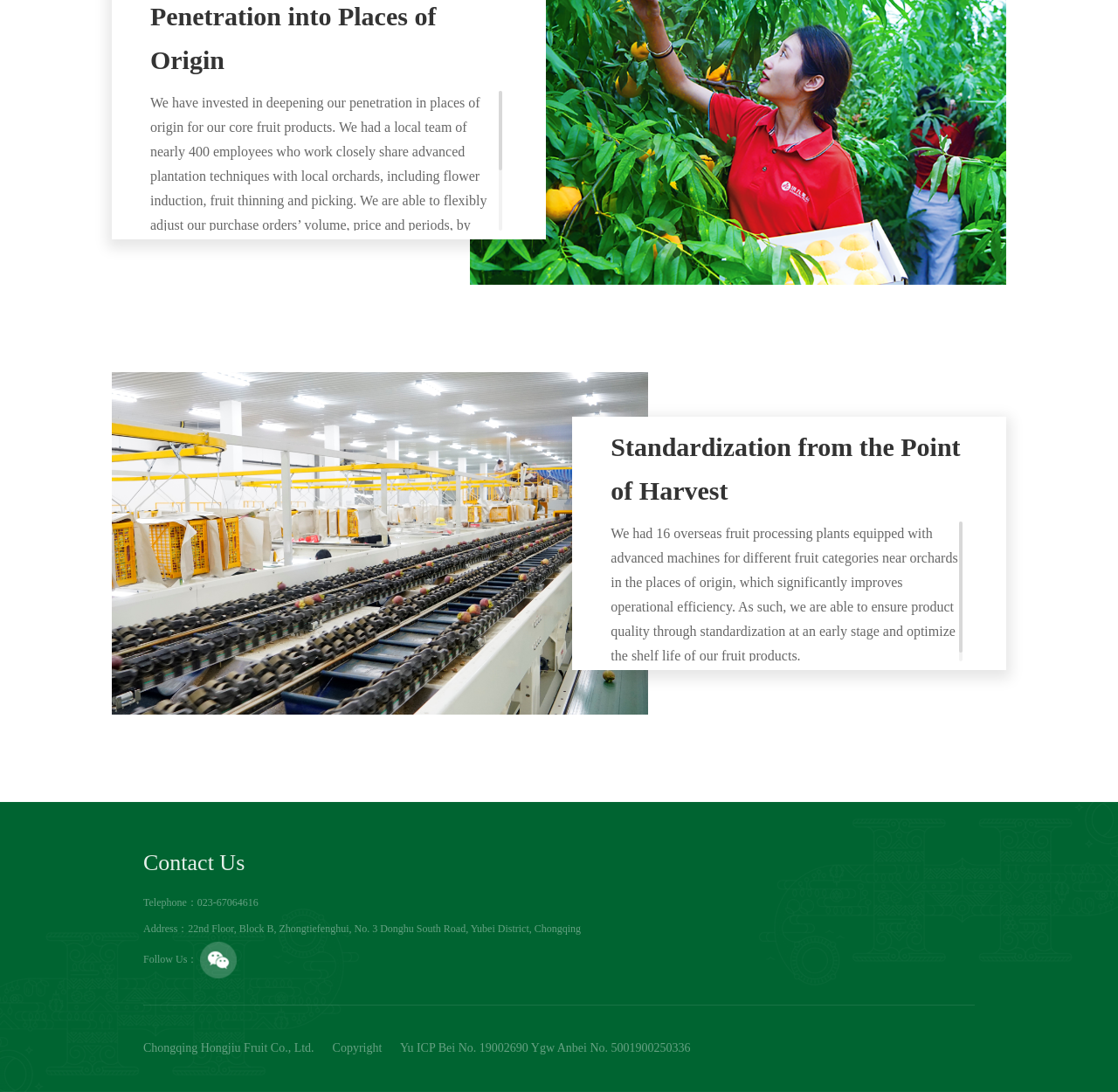Look at the image and write a detailed answer to the question: 
What is the company's approach to fruit procurement?

Based on the text, the company has a local team that works closely with local orchards to monitor the growth patterns of different fruit categories, allowing them to flexibly adjust their purchase orders' volume, price, and periods.